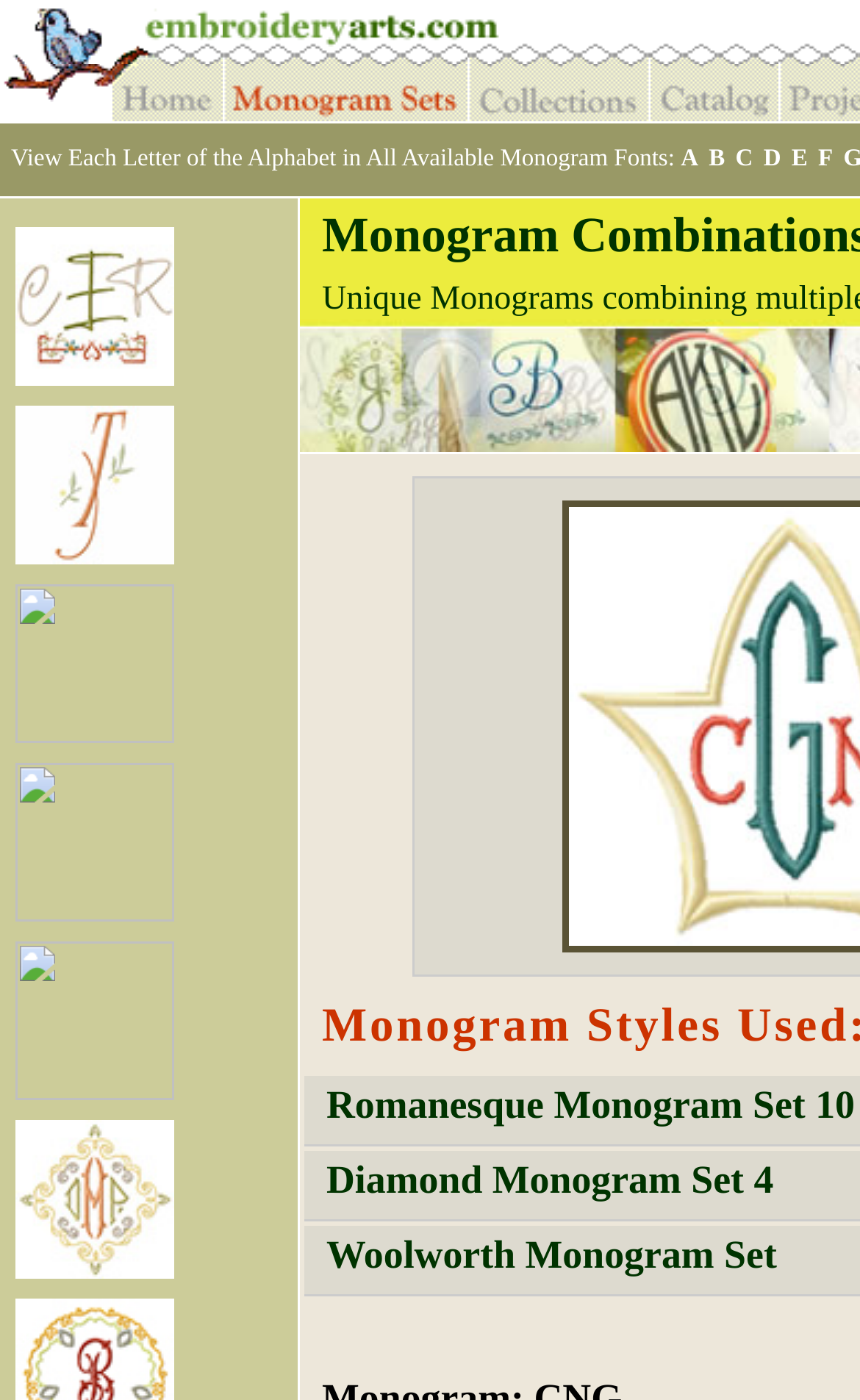Given the element description, predict the bounding box coordinates in the format (top-left x, top-left y, bottom-right x, bottom-right y). Make sure all values are between 0 and 1. Here is the element description: E

[0.92, 0.104, 0.944, 0.123]